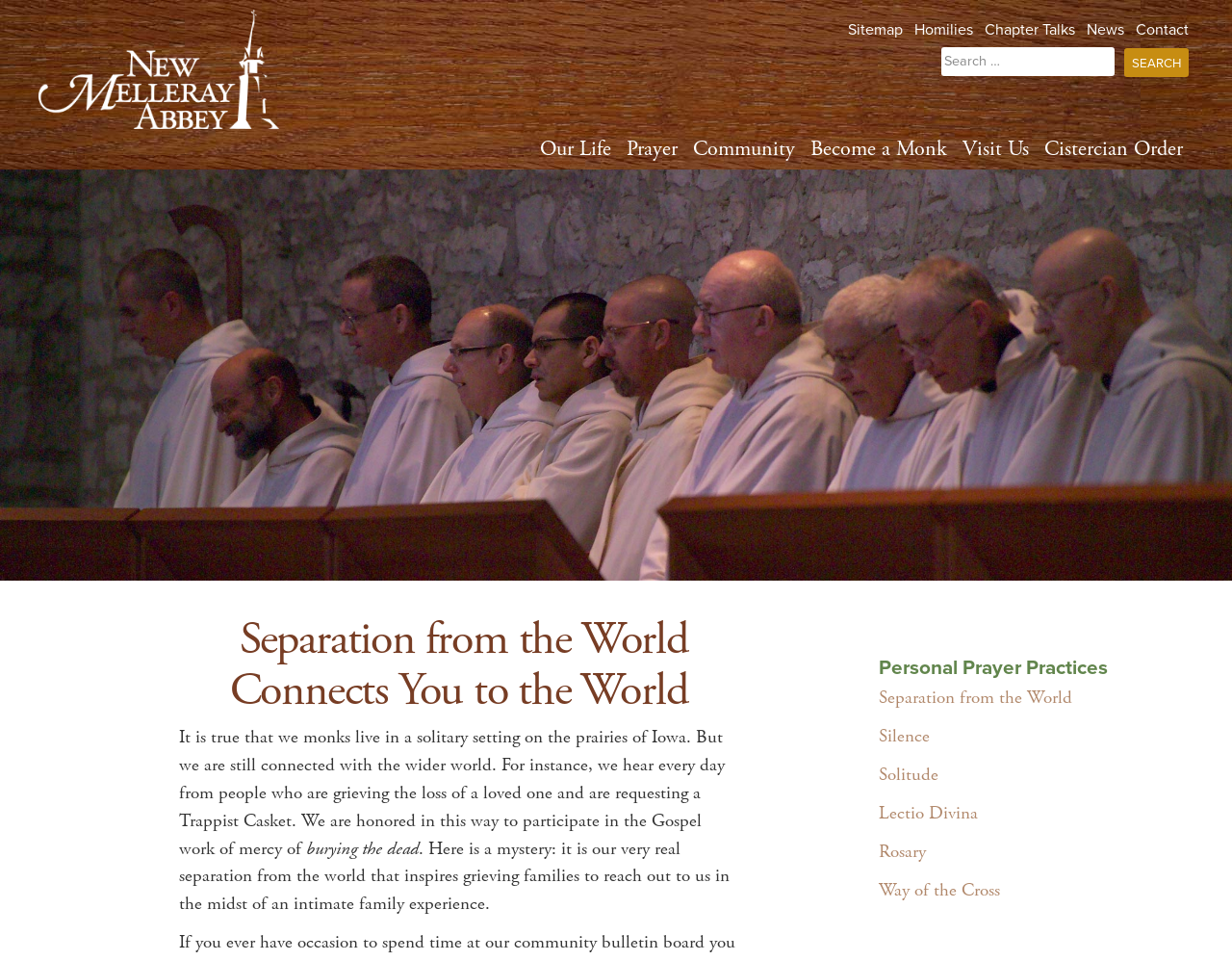Provide the bounding box coordinates for the area that should be clicked to complete the instruction: "Click the 'Our Life' button".

[0.434, 0.136, 0.505, 0.176]